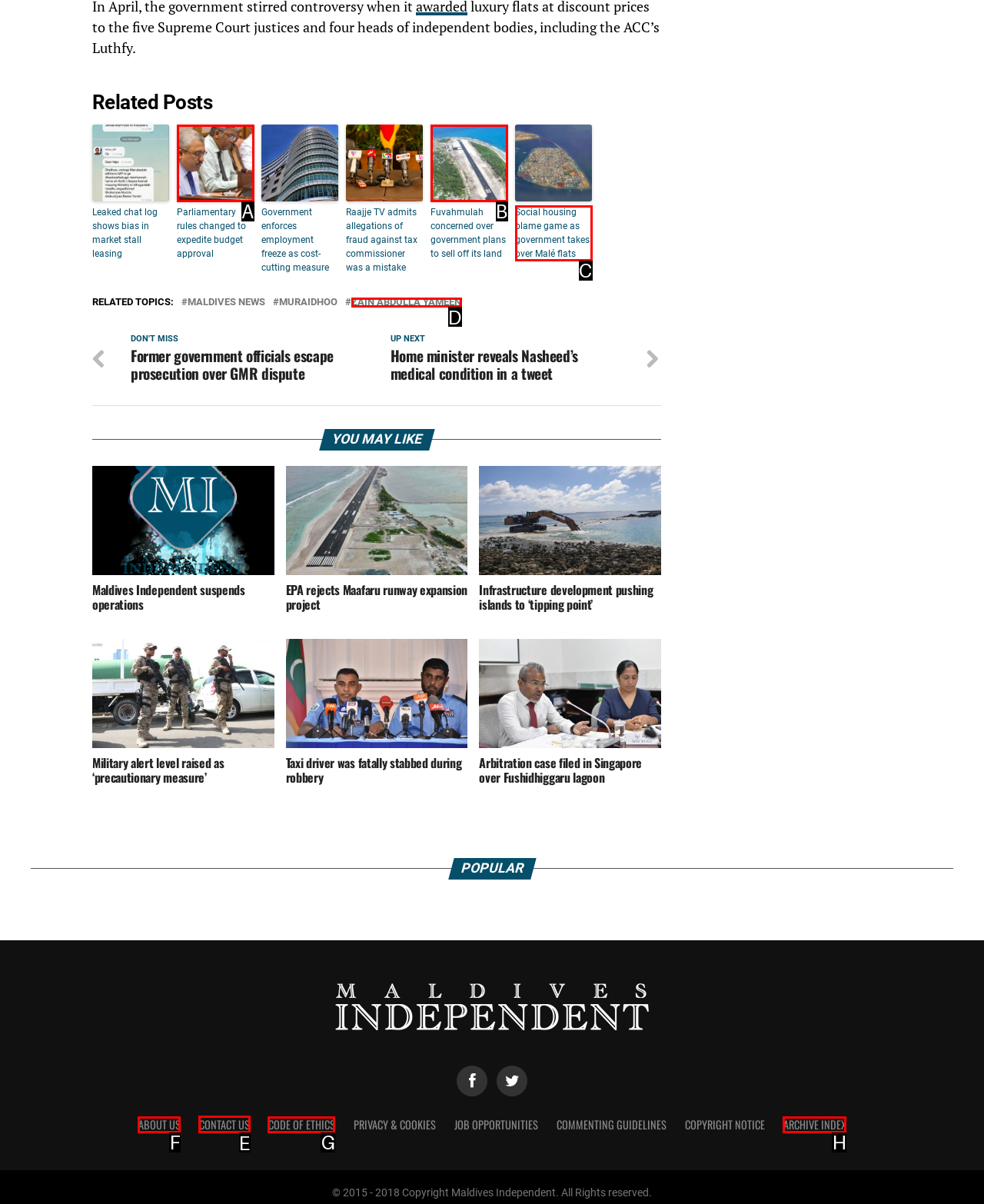Provide the letter of the HTML element that you need to click on to perform the task: Click on 'CONTACT US'.
Answer with the letter corresponding to the correct option.

E